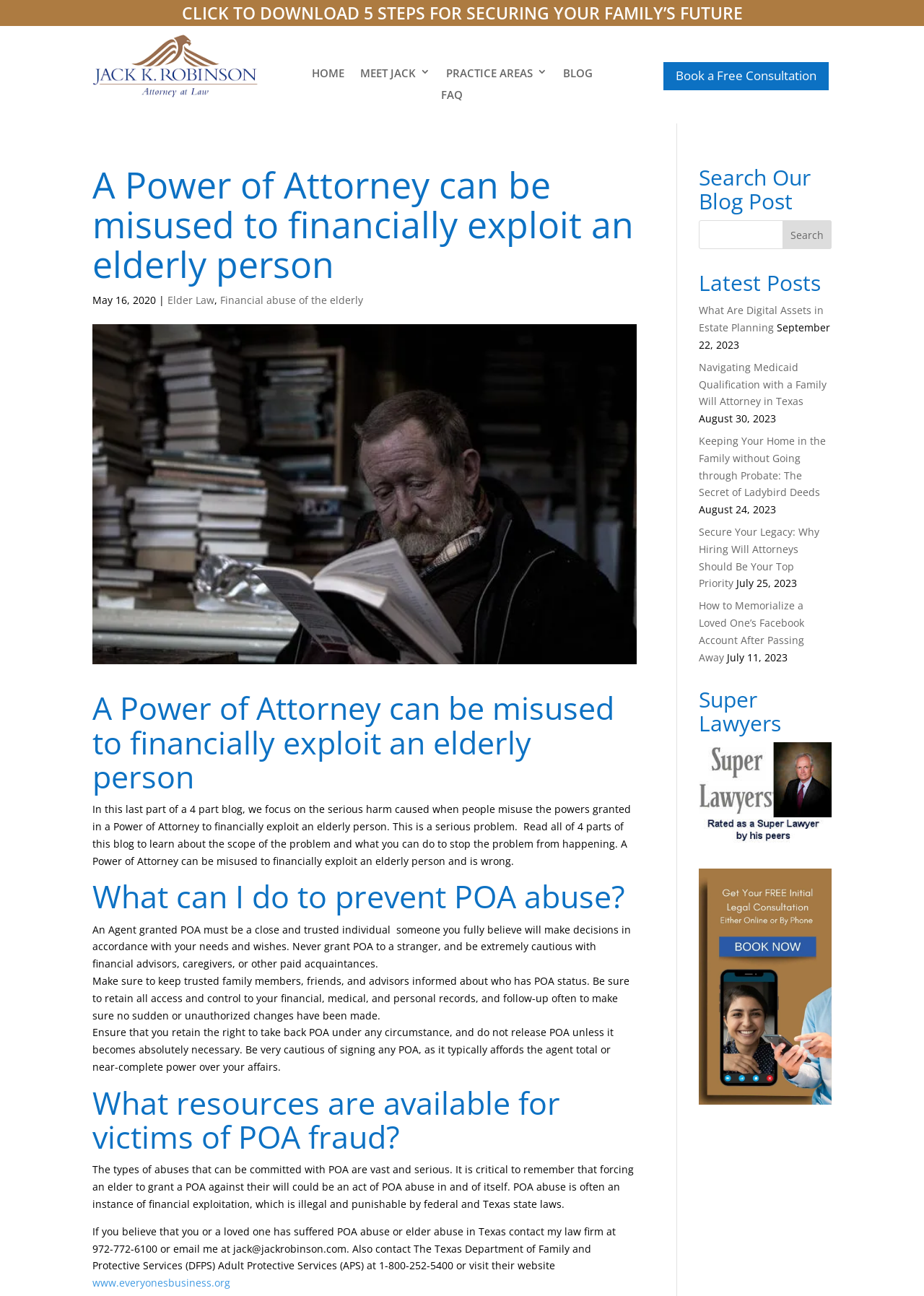Determine the bounding box coordinates for the area you should click to complete the following instruction: "Contact the law firm for consultation".

[0.718, 0.048, 0.897, 0.07]